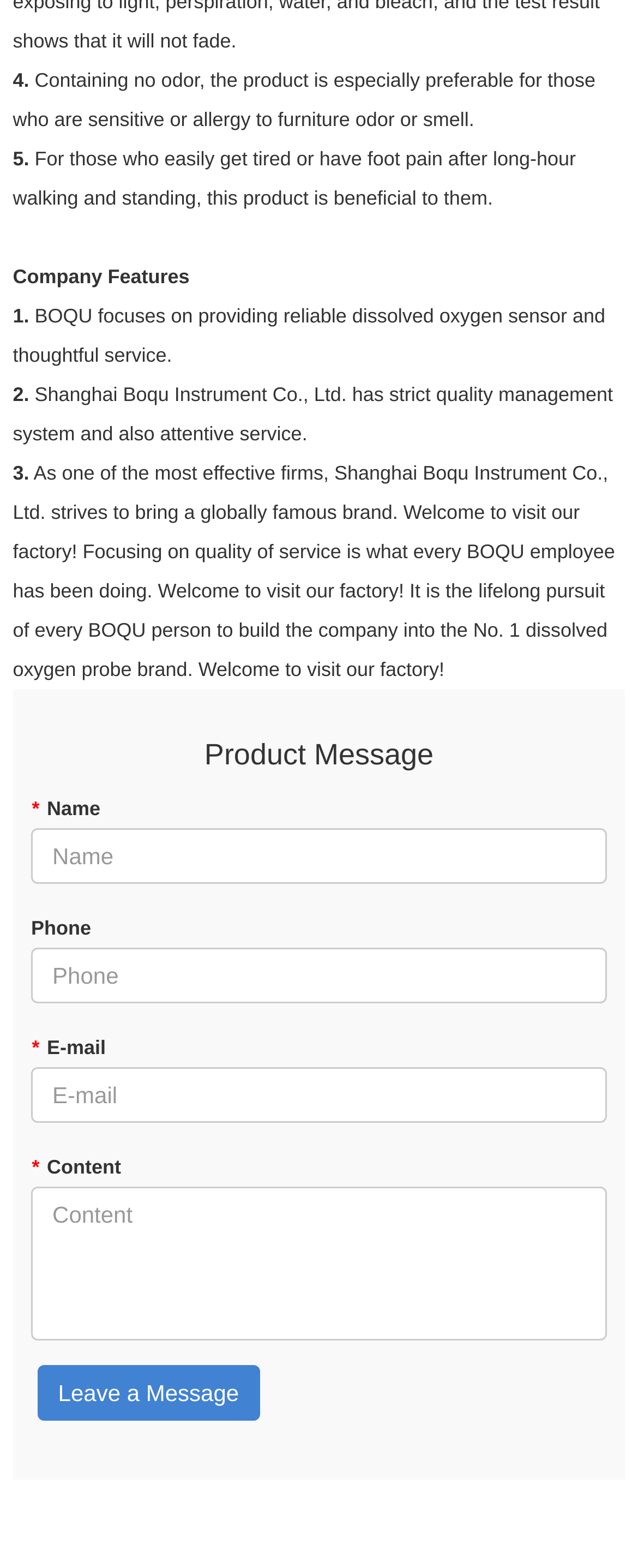What is the purpose of the product?
Please provide a comprehensive and detailed answer to the question.

The product is beneficial for those who easily get tired or have foot pain after long-hour walking and standing, as mentioned in the second point of the product features.